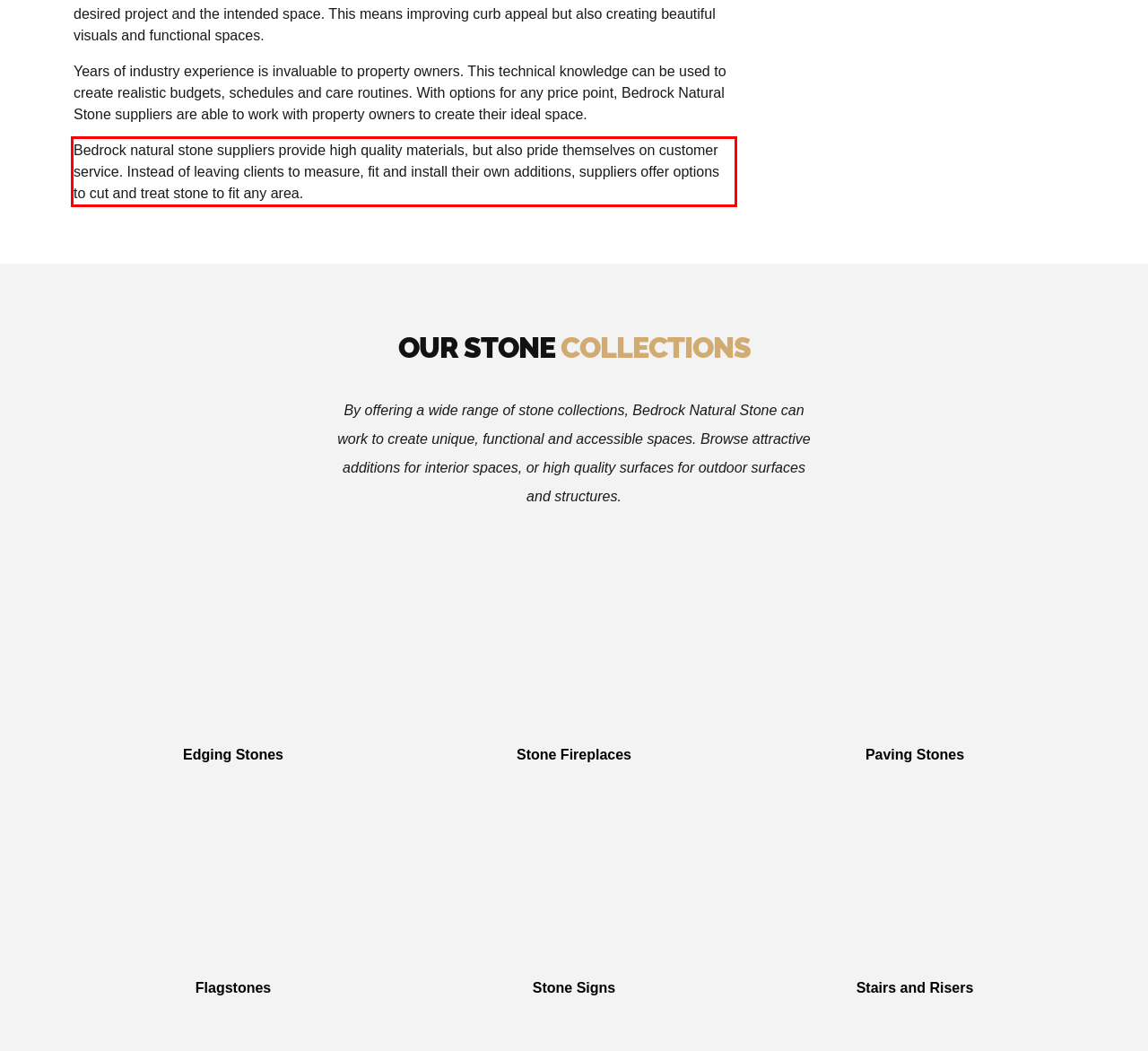Given a webpage screenshot, locate the red bounding box and extract the text content found inside it.

Bedrock natural stone suppliers provide high quality materials, but also pride themselves on customer service. Instead of leaving clients to measure, fit and install their own additions, suppliers offer options to cut and treat stone to fit any area.